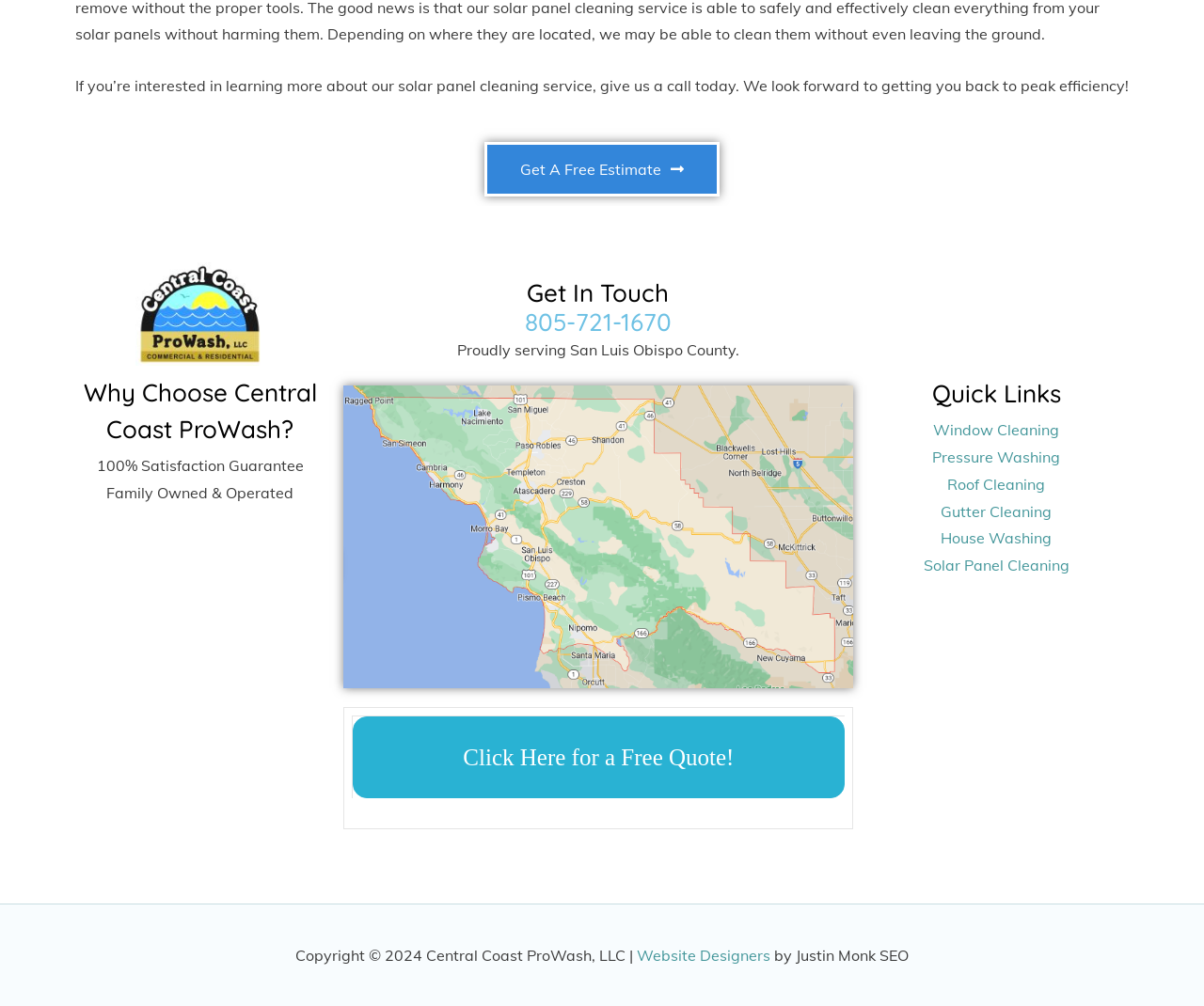Please determine the bounding box coordinates for the UI element described here. Use the format (top-left x, top-left y, bottom-right x, bottom-right y) with values bounded between 0 and 1: Solar Panel Cleaning

[0.767, 0.552, 0.888, 0.571]